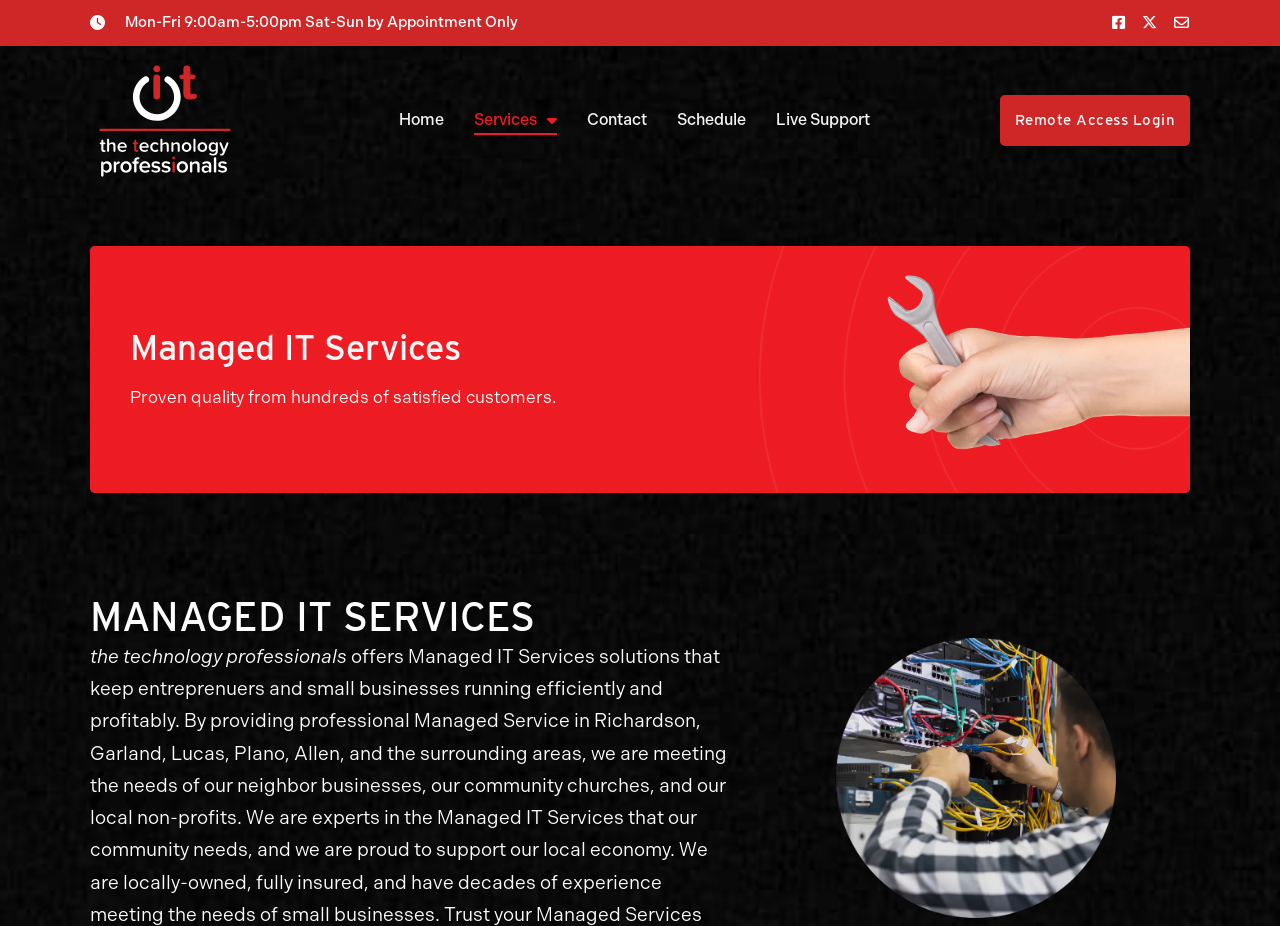Using the information in the image, give a detailed answer to the following question: What is the business hour?

I found the business hour information at the top of the webpage, which is 'Mon-Fri 9:00am-5:00pm Sat-Sun by Appointment Only'.